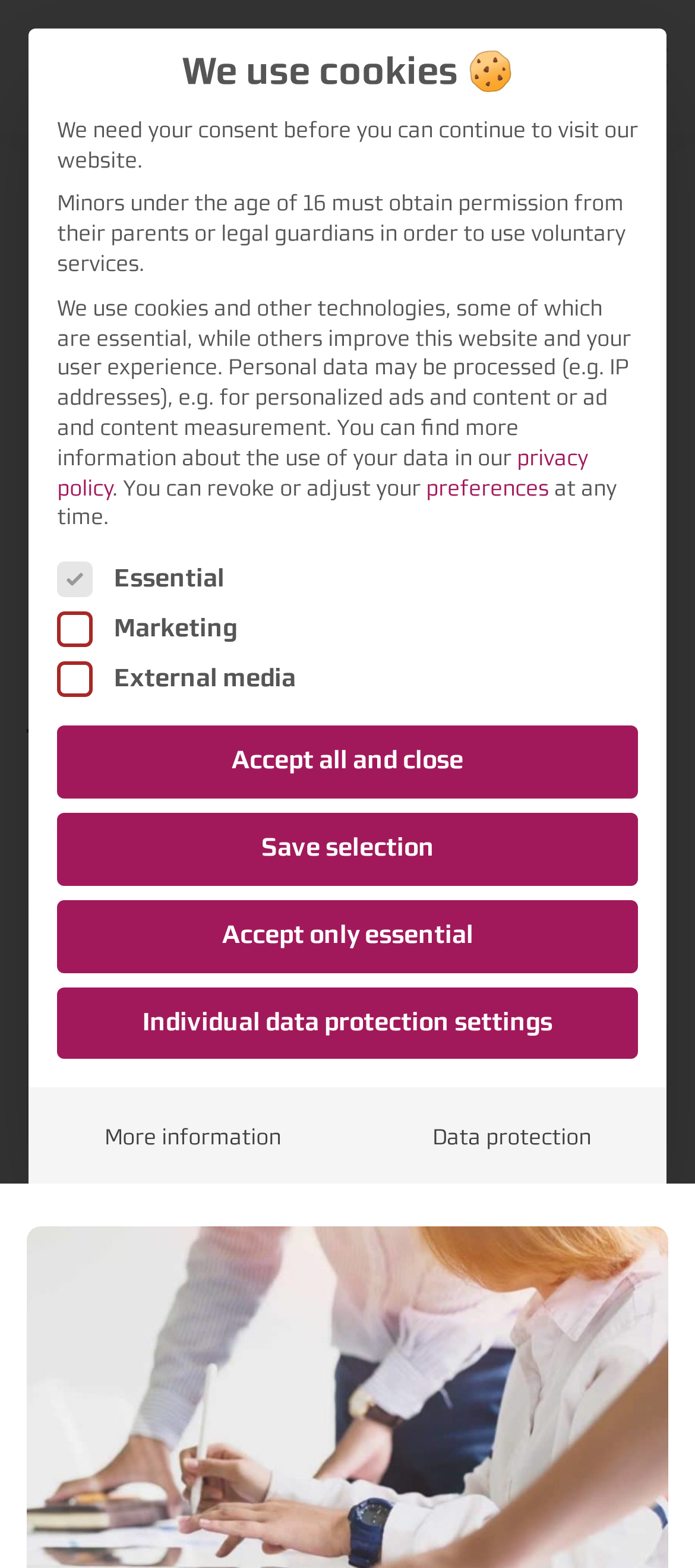Determine the bounding box coordinates of the UI element that matches the following description: "parent_node: External media name="external-media"". The coordinates should be four float numbers between 0 and 1 in the format [left, top, right, bottom].

[0.082, 0.422, 0.133, 0.445]